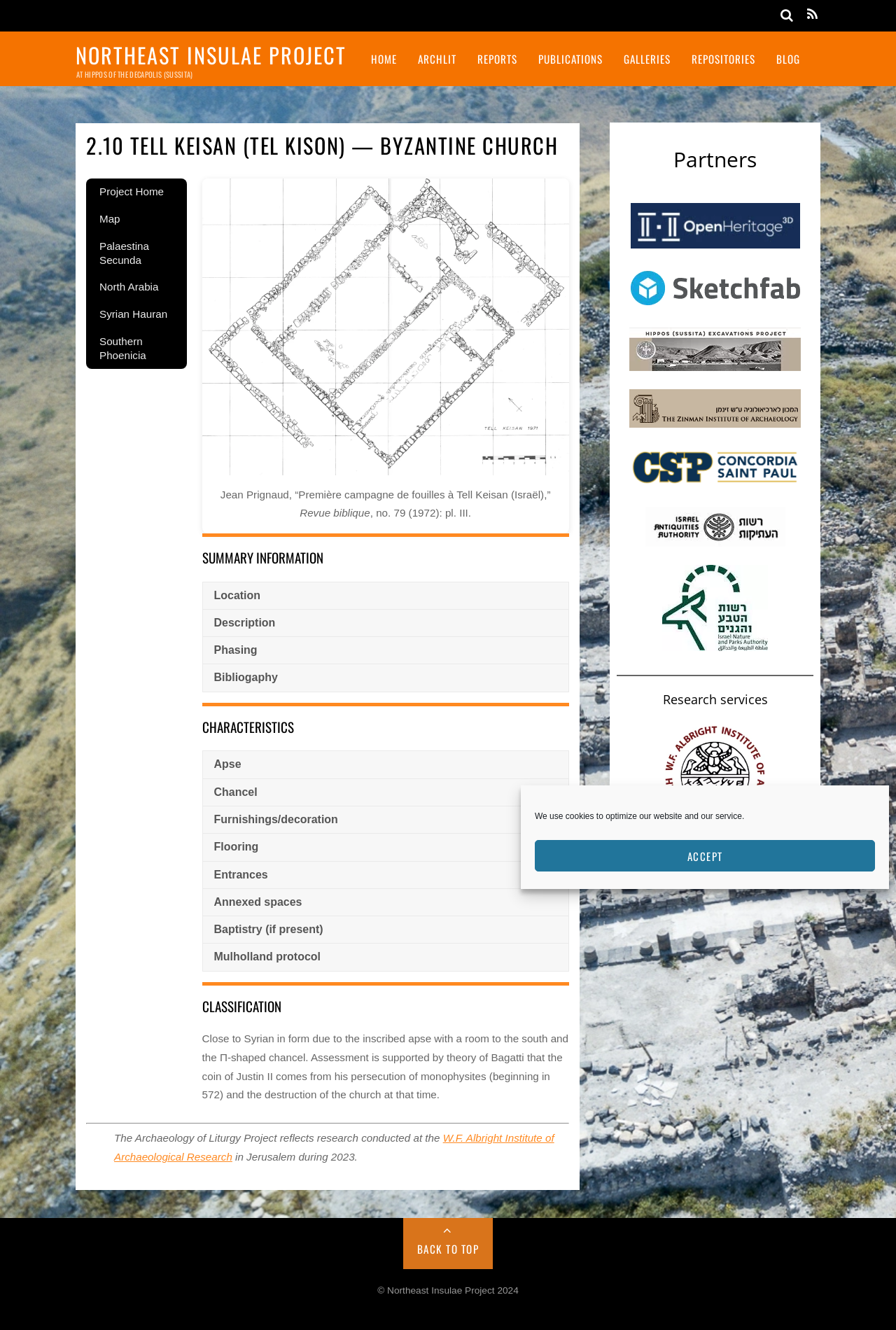Answer this question in one word or a short phrase: What is the name of the research project?

The Archaeology of Liturgy Project